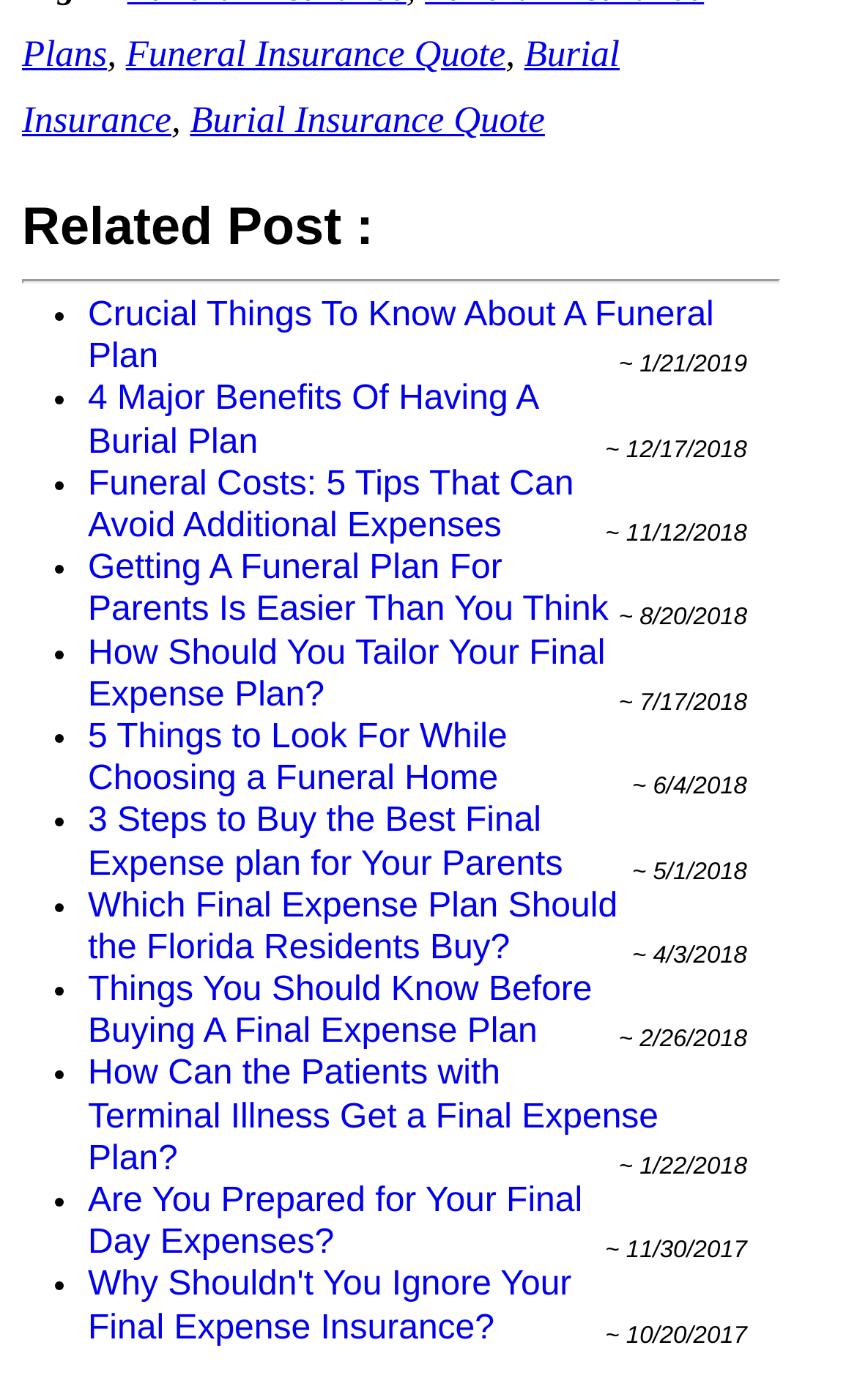What is the date of the oldest related post?
Could you please answer the question thoroughly and with as much detail as possible?

I looked at the dates associated with each related post and found that the oldest one is dated 11/30/2017.